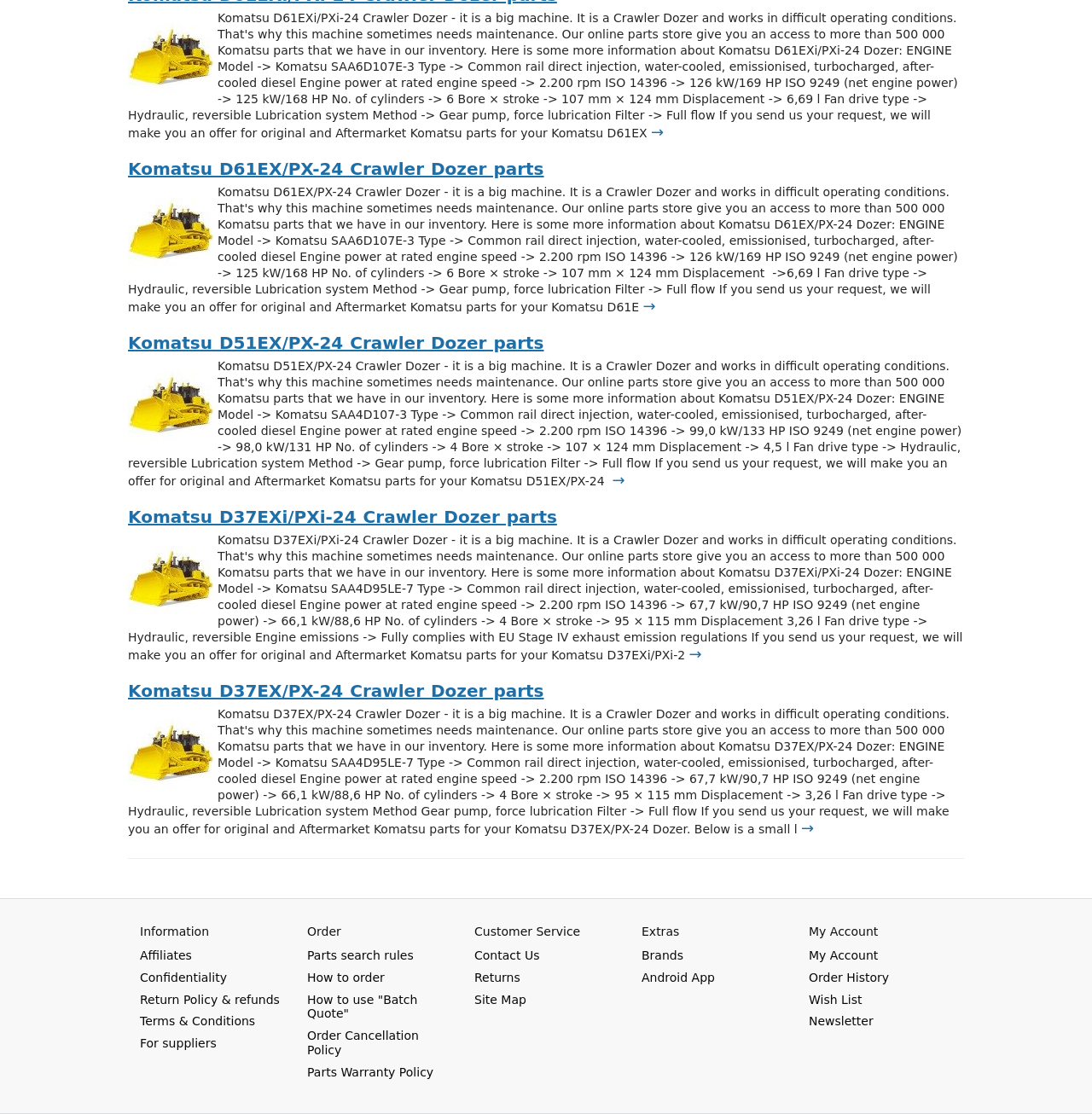Please determine the bounding box coordinates of the element to click in order to execute the following instruction: "Email us". The coordinates should be four float numbers between 0 and 1, specified as [left, top, right, bottom].

None